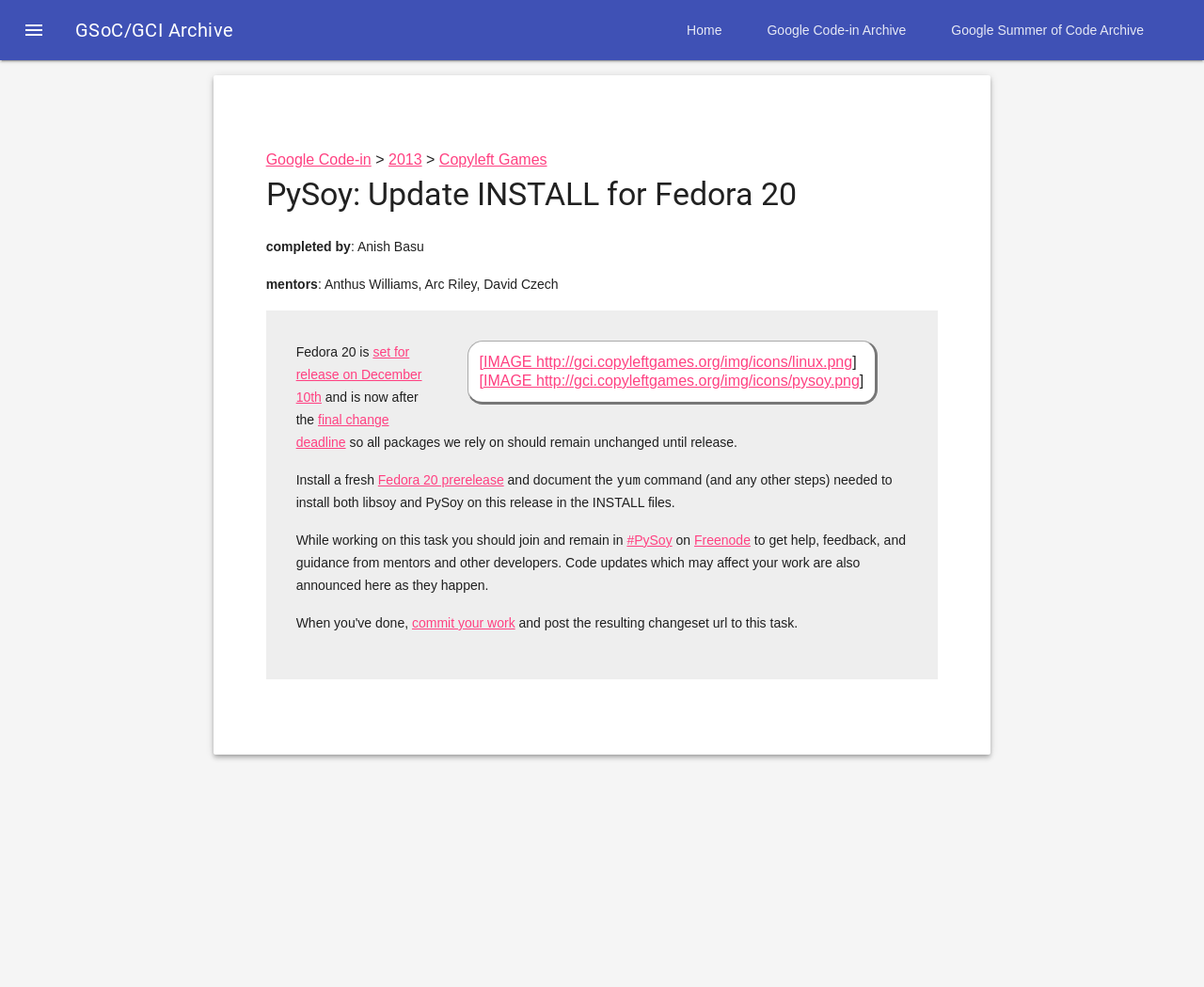Determine the bounding box coordinates for the area you should click to complete the following instruction: "Check the task details of 'PySoy: Update INSTALL for Fedora 20'".

[0.221, 0.177, 0.779, 0.215]